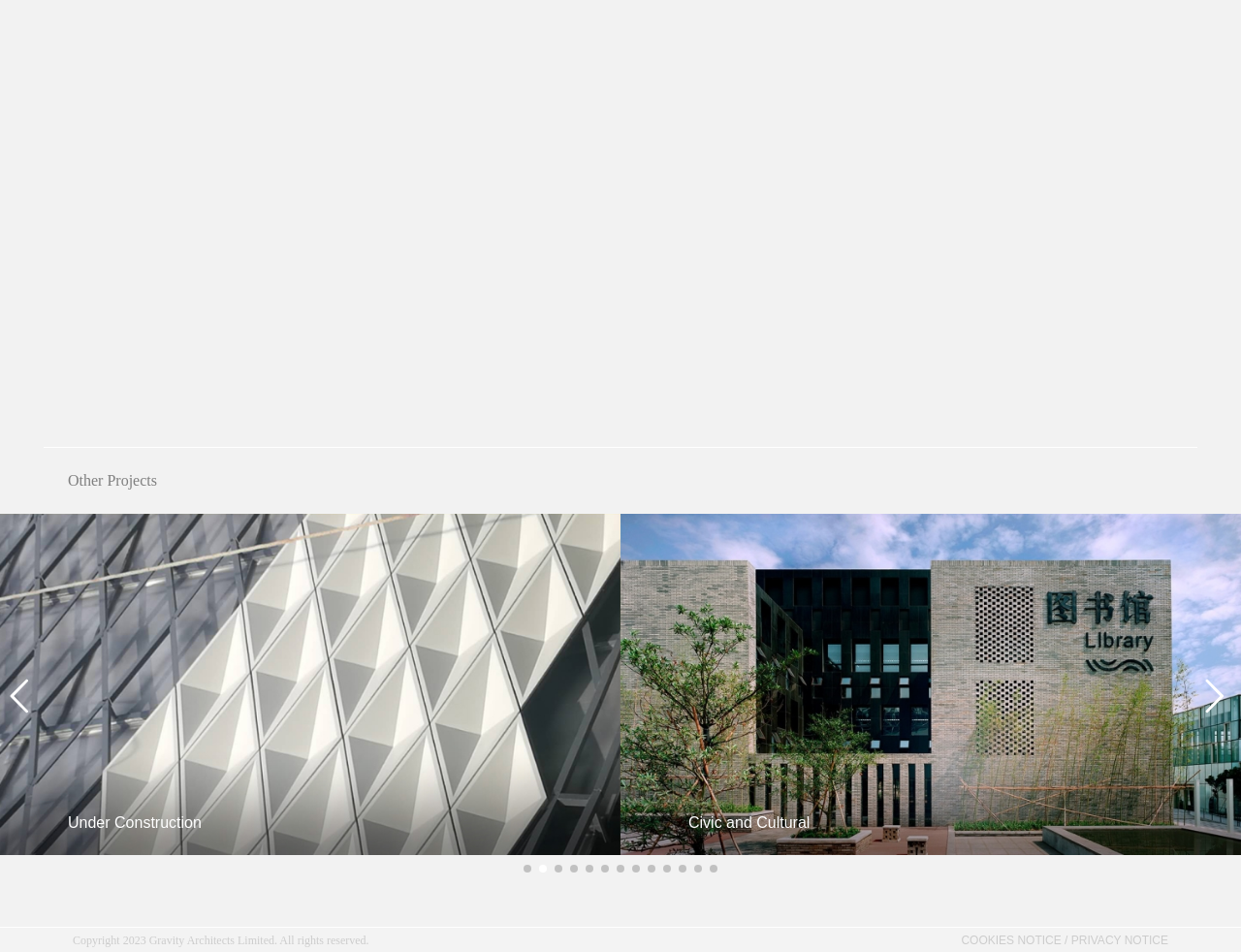Answer this question using a single word or a brief phrase:
Who is the client of the project?

Chongqing Vanke Real Estate Co. Ltd.